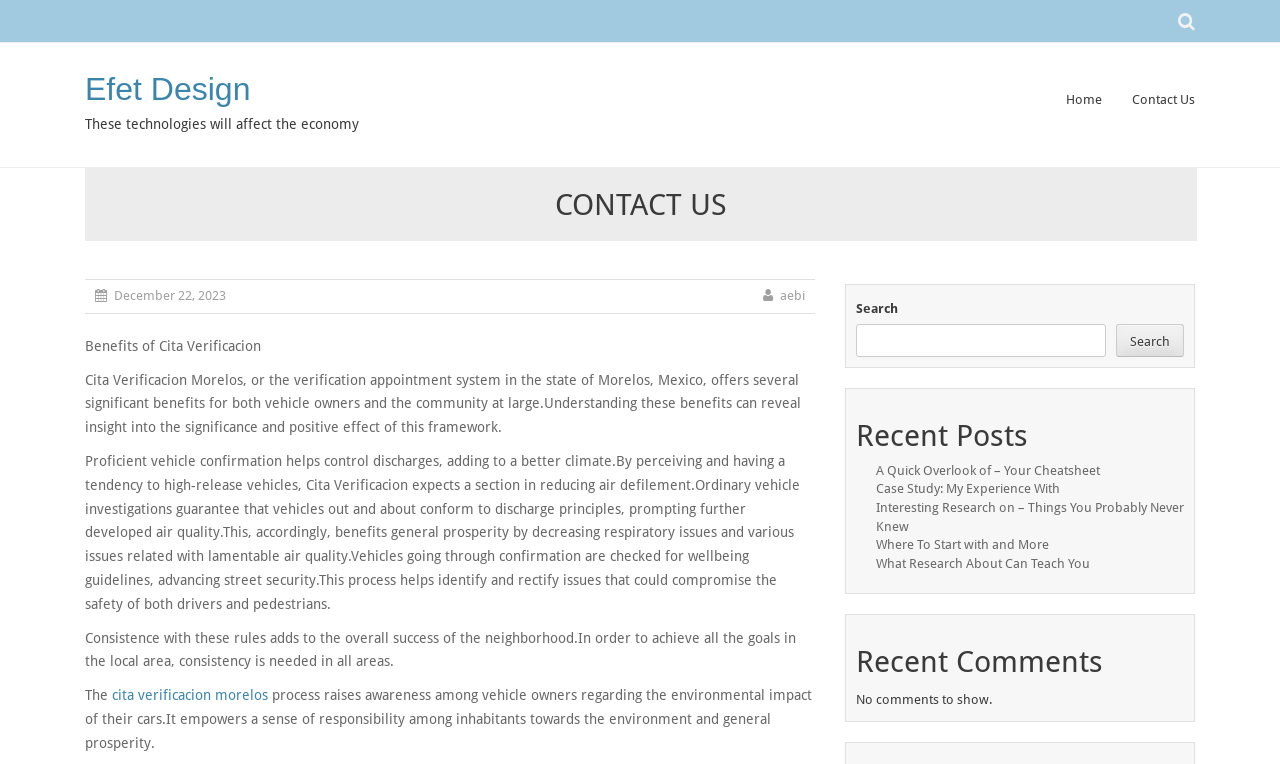Identify the bounding box coordinates for the region of the element that should be clicked to carry out the instruction: "Click the Efet Design link". The bounding box coordinates should be four float numbers between 0 and 1, i.e., [left, top, right, bottom].

[0.066, 0.094, 0.196, 0.14]